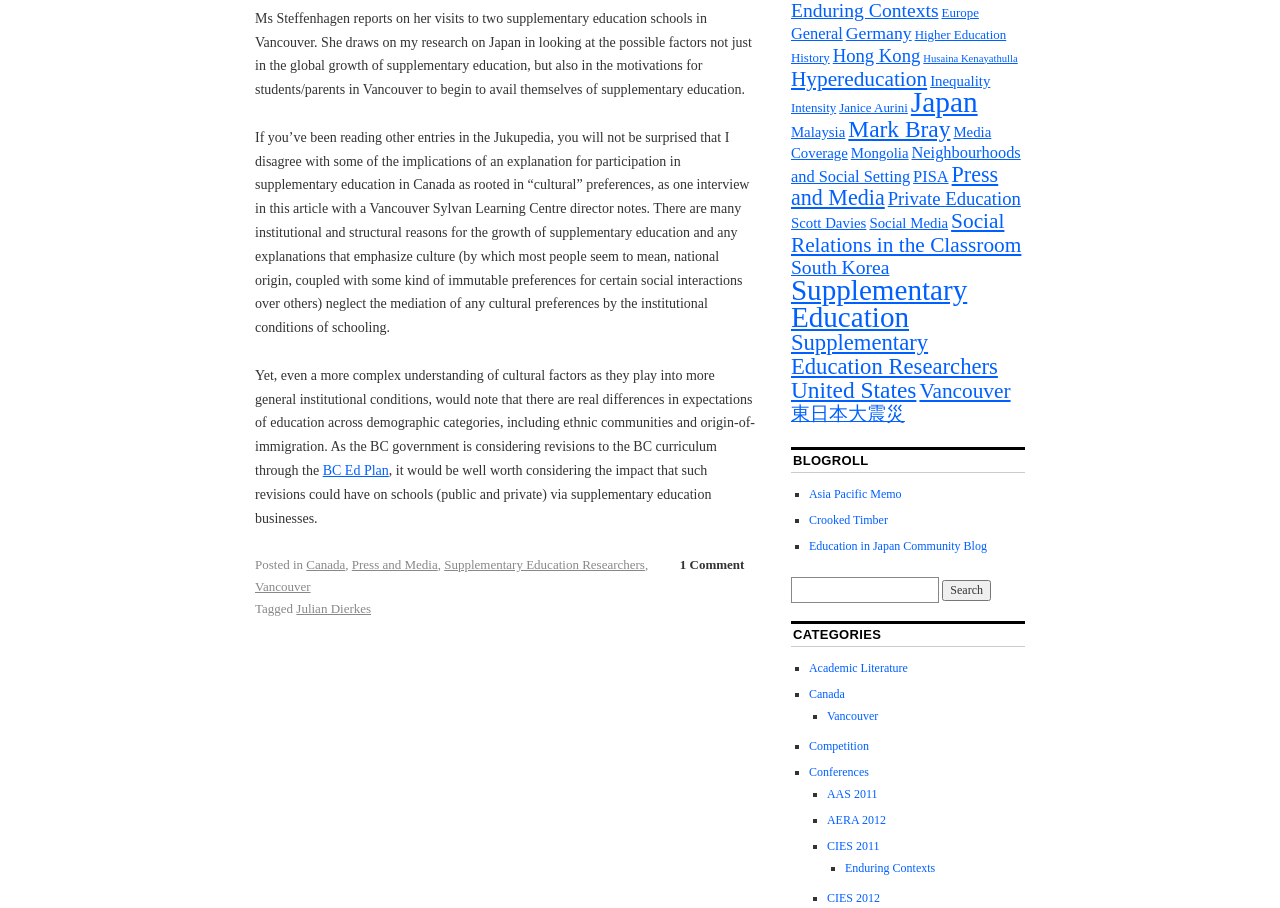Extract the bounding box coordinates for the UI element described as: "Janice Aurini".

[0.656, 0.11, 0.709, 0.127]